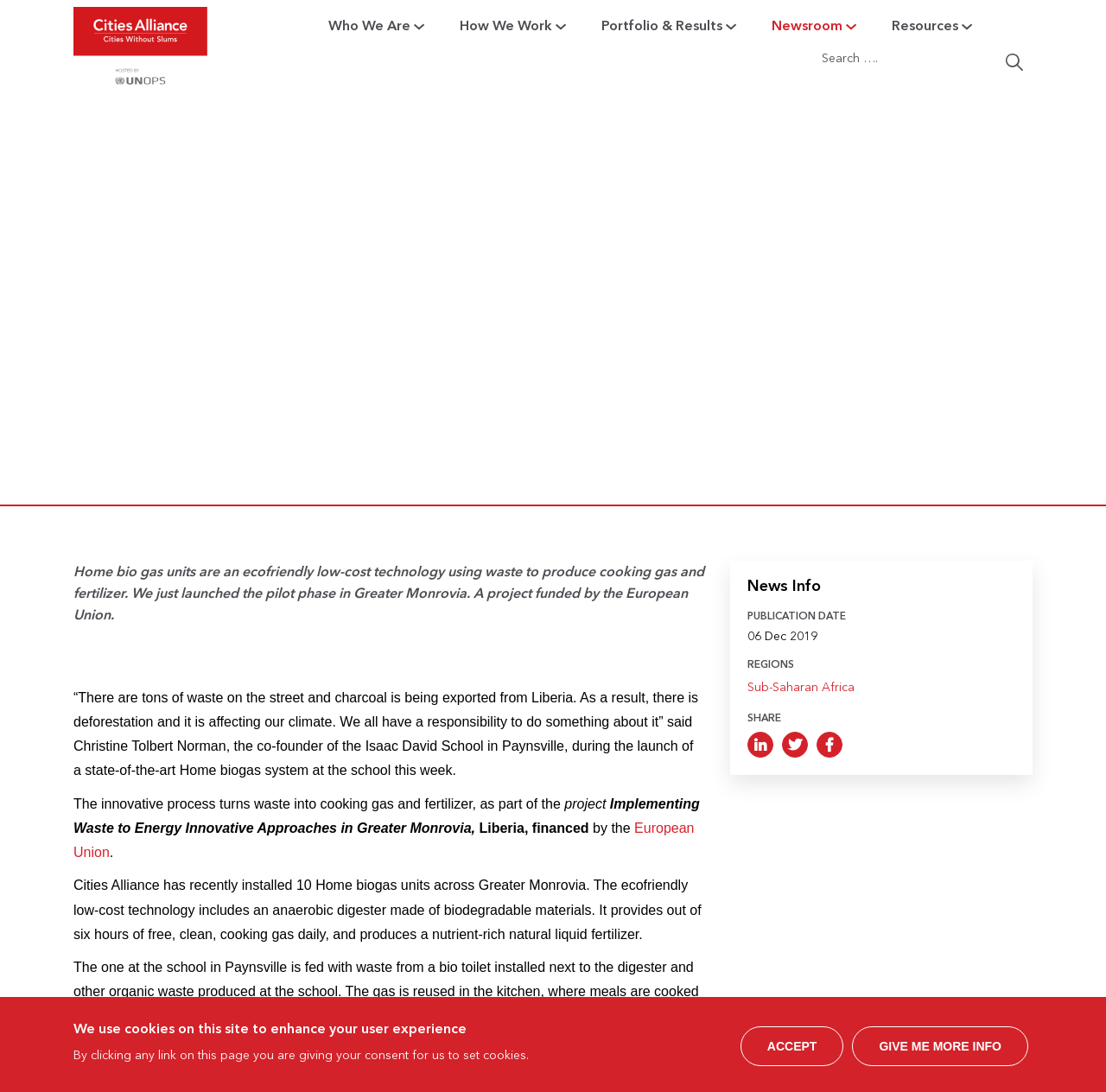Provide your answer in a single word or phrase: 
What is the name of the project mentioned in the webpage?

Implementing Waste to Energy Innovative Approaches in Greater Monrovia